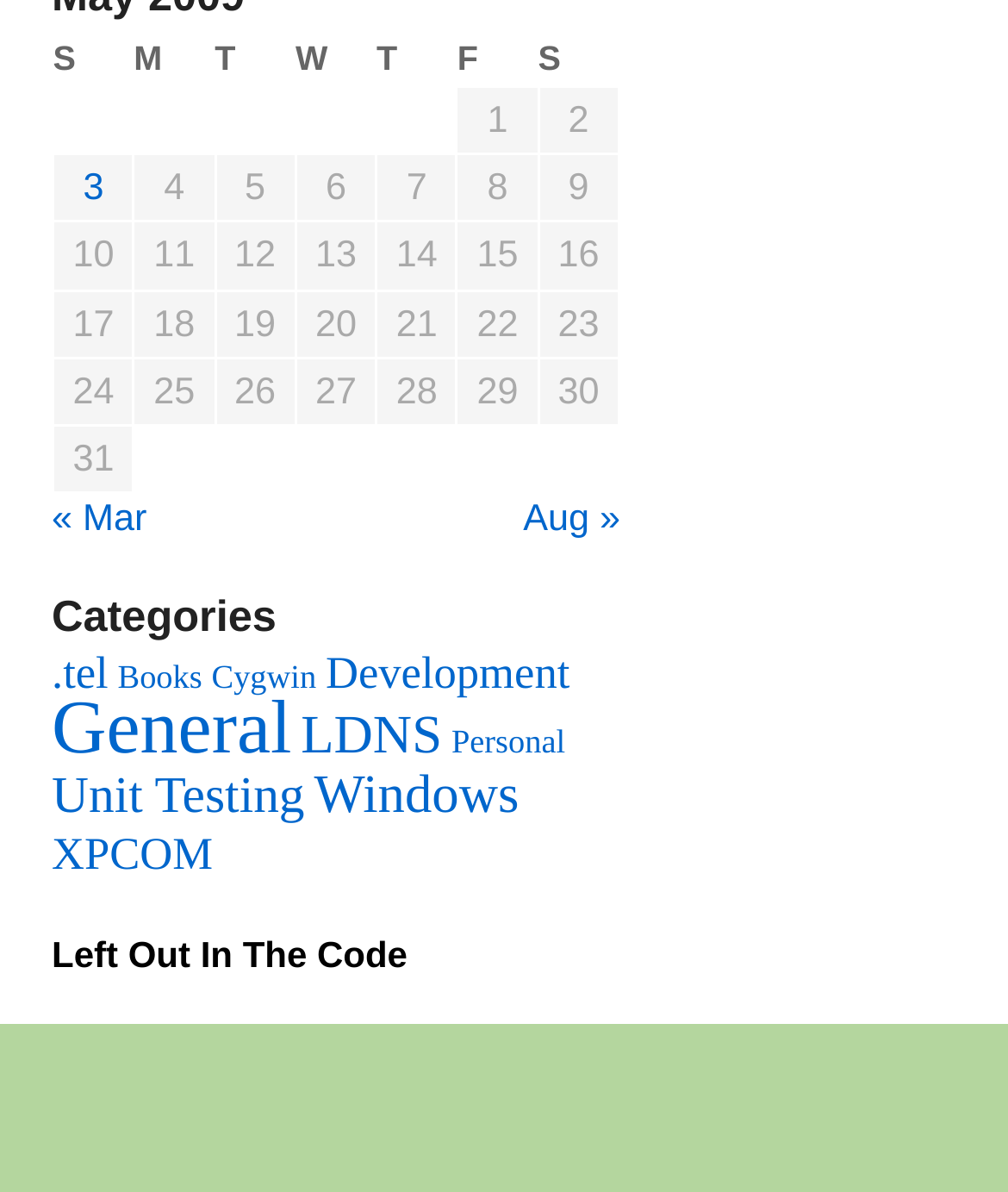What is the previous month?
Based on the visual details in the image, please answer the question thoroughly.

I found the answer by looking at the navigation links at the bottom of the page, which include a link labeled '« Mar'.